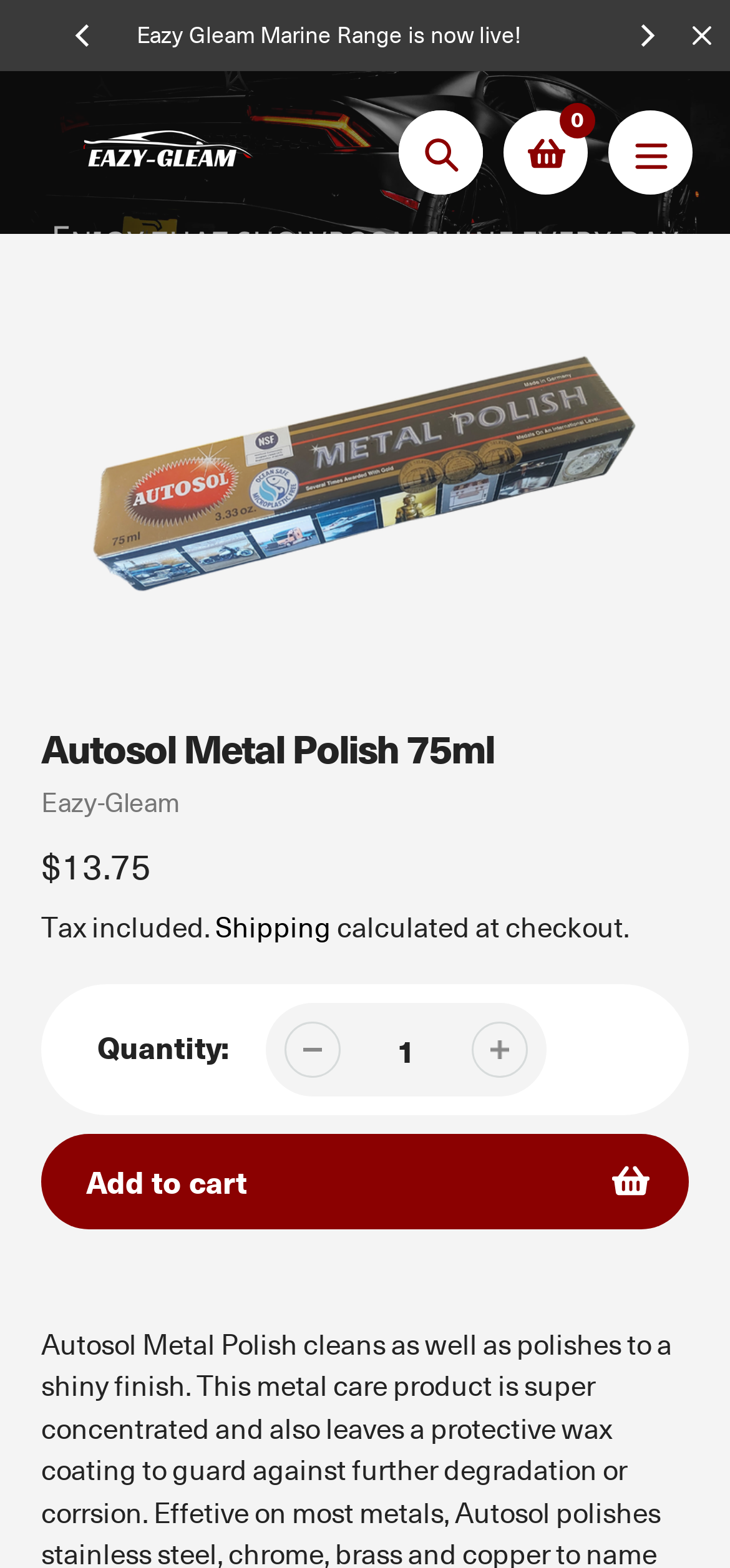Identify the bounding box coordinates of the region I need to click to complete this instruction: "Add to cart".

[0.056, 0.723, 0.944, 0.784]